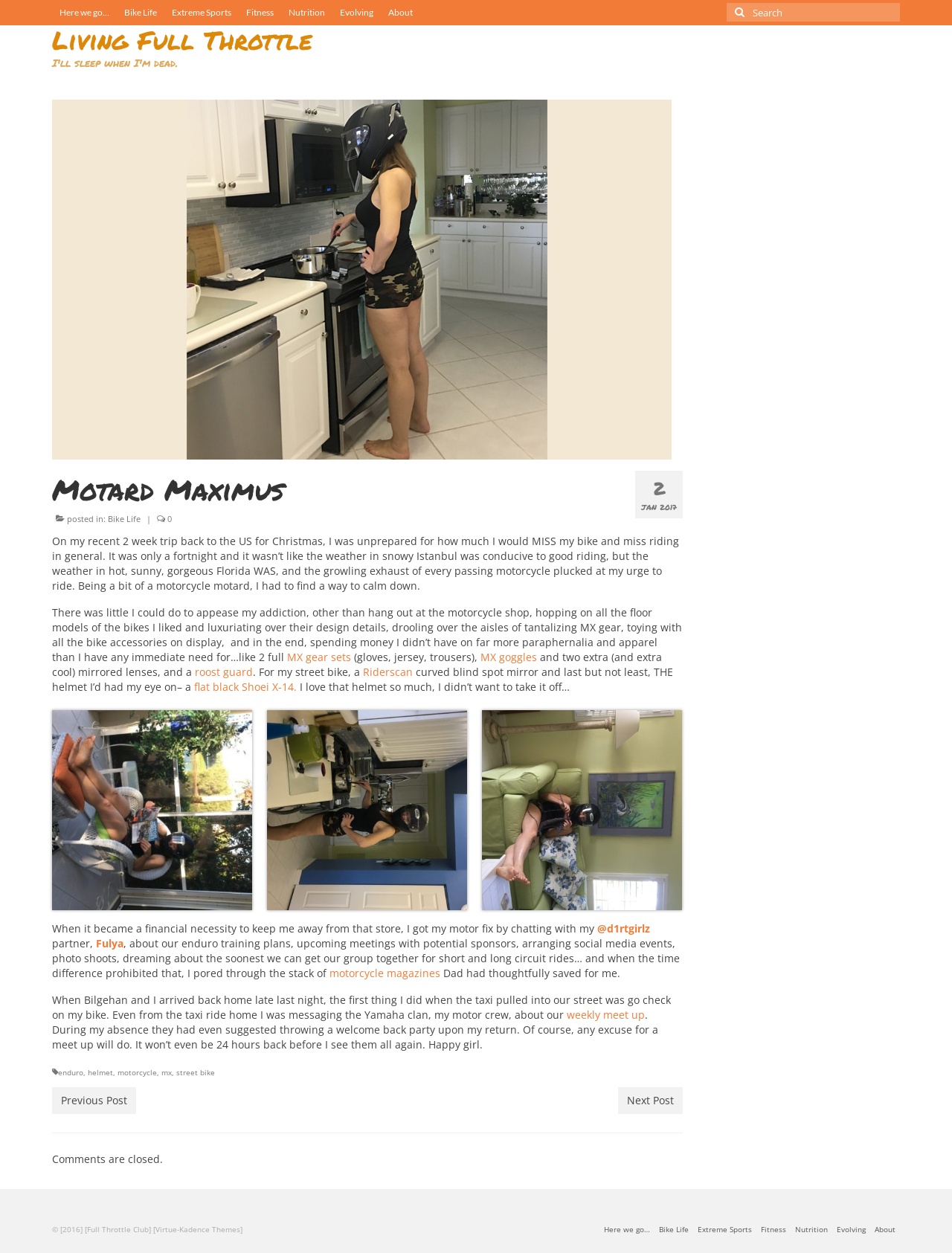Explain in detail what is displayed on the webpage.

The webpage is a blog post titled "Motard Maximus – Living Full Throttle" with a focus on motorcycles and the author's passion for riding. At the top of the page, there are seven links to different categories, including "Here we go…", "Bike Life", "Extreme Sports", "Fitness", "Nutrition", "Evolving", and "About". 

Below these links, there is a search bar with a magnifying glass icon and a text box where users can input their search queries. 

The main content of the page is an article about the author's experience missing their bike while on a trip back to the US for Christmas. The article is divided into several paragraphs, with links to specific motorcycle-related topics, such as "MX gear sets", "MX goggles", "roost guard", and "Riderscan", scattered throughout. 

The article also includes mentions of the author's interactions with their motorcycle community, including chatting with their partner and planning enduro training sessions. 

At the bottom of the page, there is a footer section with links to various motorcycle-related topics, including "enduro", "helmet", "motorcycle", "mx", and "street bike". There are also links to "Previous Post" and "Next Post" for navigating through the blog. 

Finally, there is a copyright notice at the very bottom of the page, indicating that the content is owned by the Full Throttle Club and was created using Virtue-Kadence Themes.